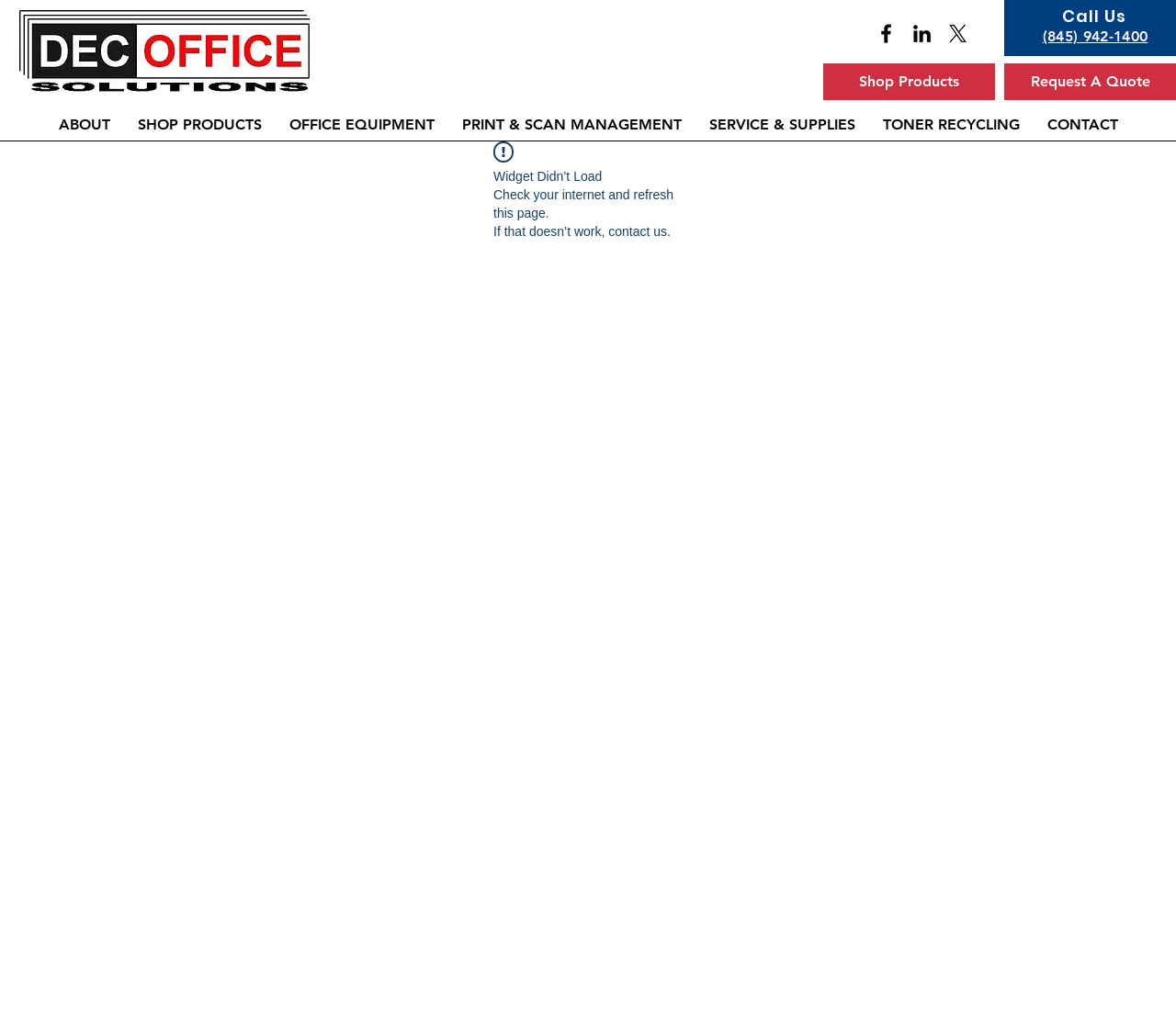Locate the bounding box coordinates of the clickable region necessary to complete the following instruction: "Click the DEC Office Solutions Copiers printers scanners link". Provide the coordinates in the format of four float numbers between 0 and 1, i.e., [left, top, right, bottom].

[0.016, 0.009, 0.265, 0.092]